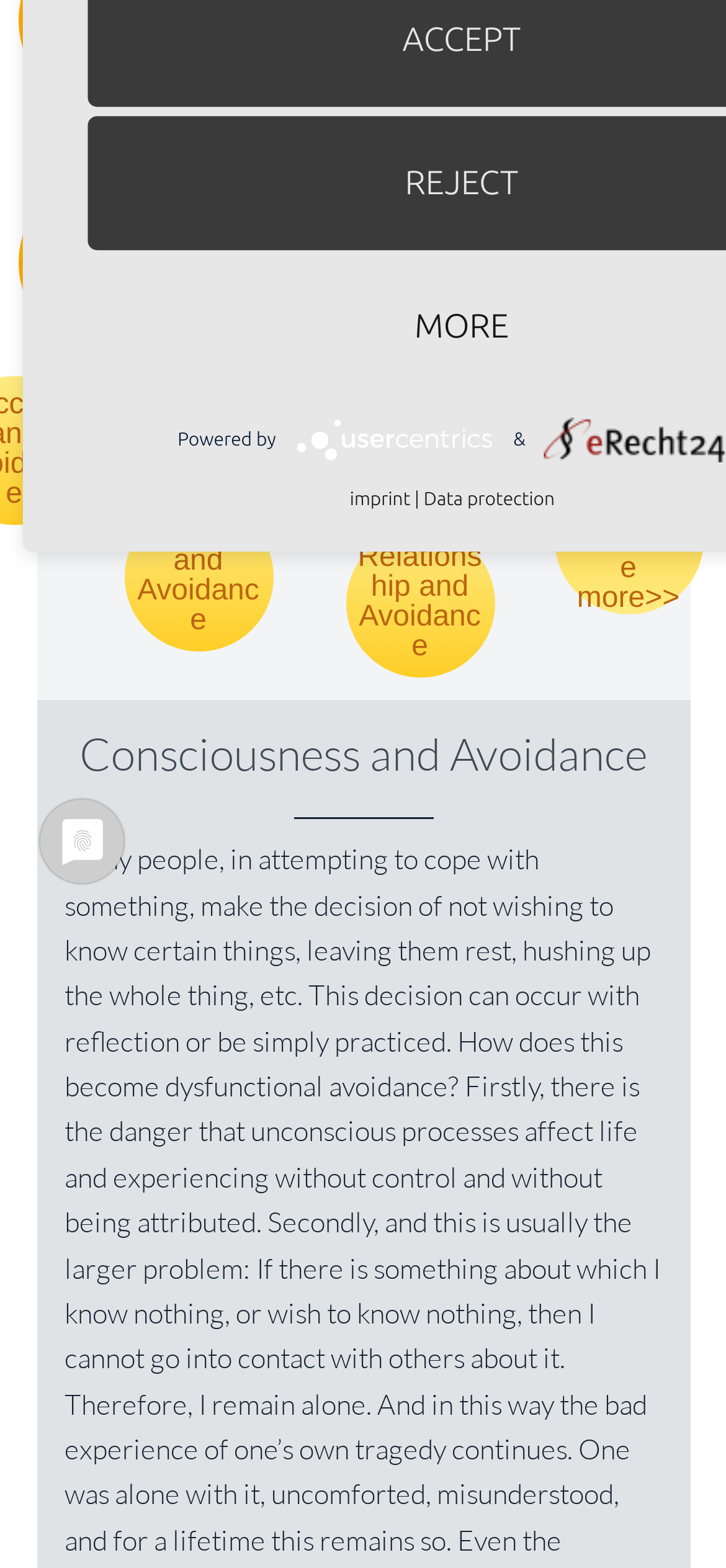Determine the bounding box coordinates (top-left x, top-left y, bottom-right x, bottom-right y) of the UI element described in the following text: Relationship and Avoidance

[0.476, 0.338, 0.681, 0.433]